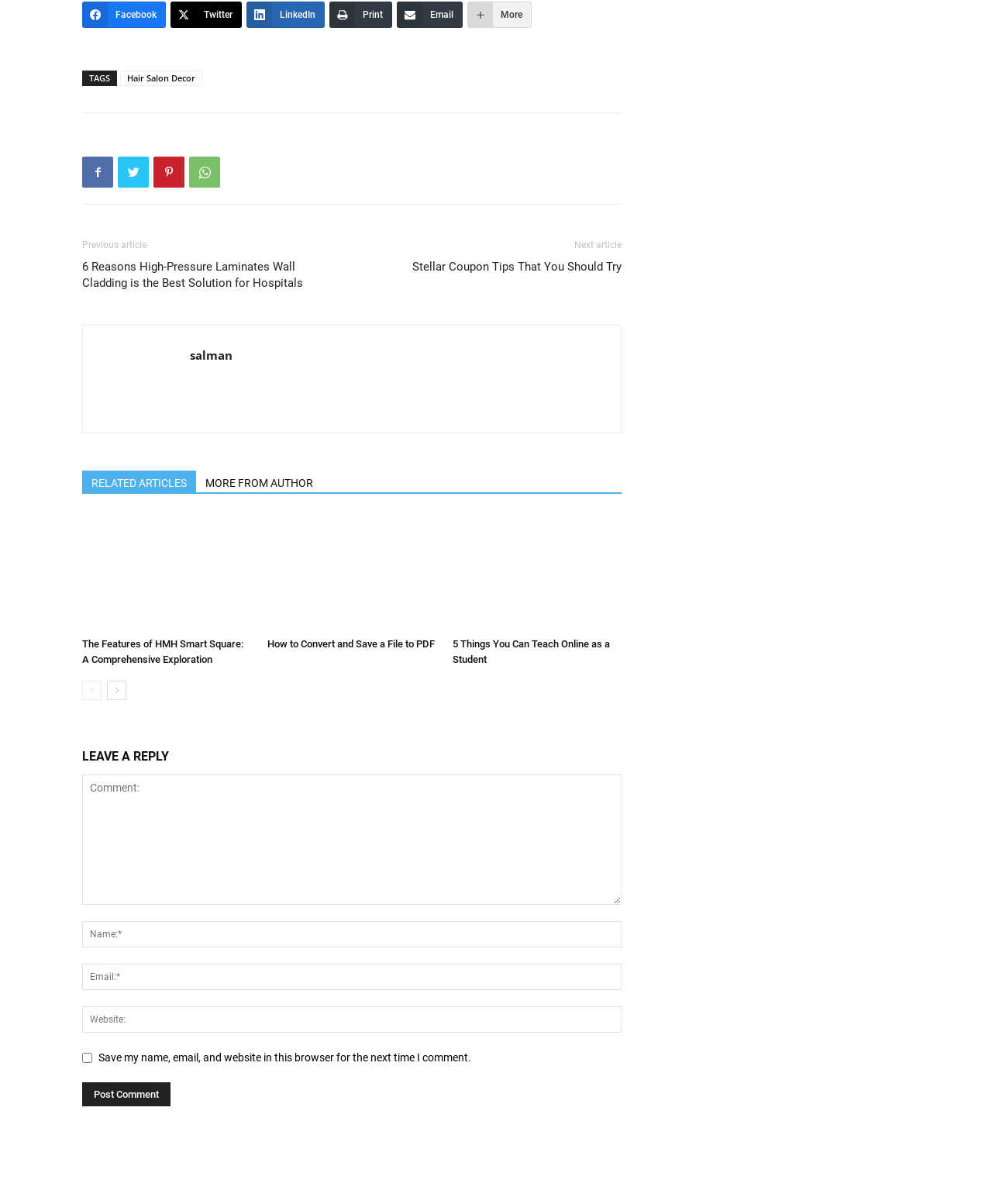Can you show the bounding box coordinates of the region to click on to complete the task described in the instruction: "Click on HMH Smart Square link"?

[0.083, 0.428, 0.253, 0.524]